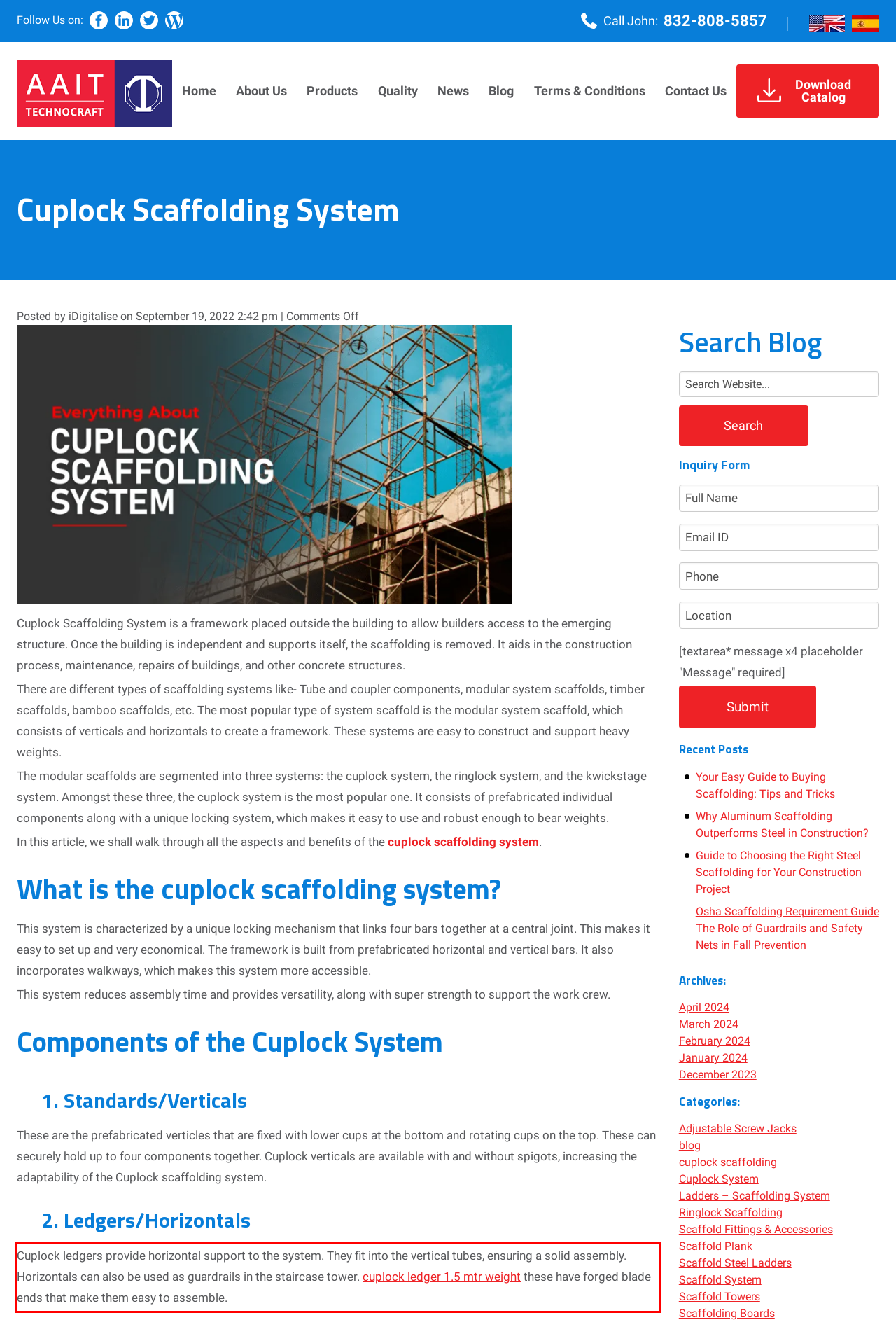Please identify and extract the text from the UI element that is surrounded by a red bounding box in the provided webpage screenshot.

Cuplock ledgers provide horizontal support to the system. They fit into the vertical tubes, ensuring a solid assembly. Horizontals can also be used as guardrails in the staircase tower. cuplock ledger 1.5 mtr weight these have forged blade ends that make them easy to assemble.